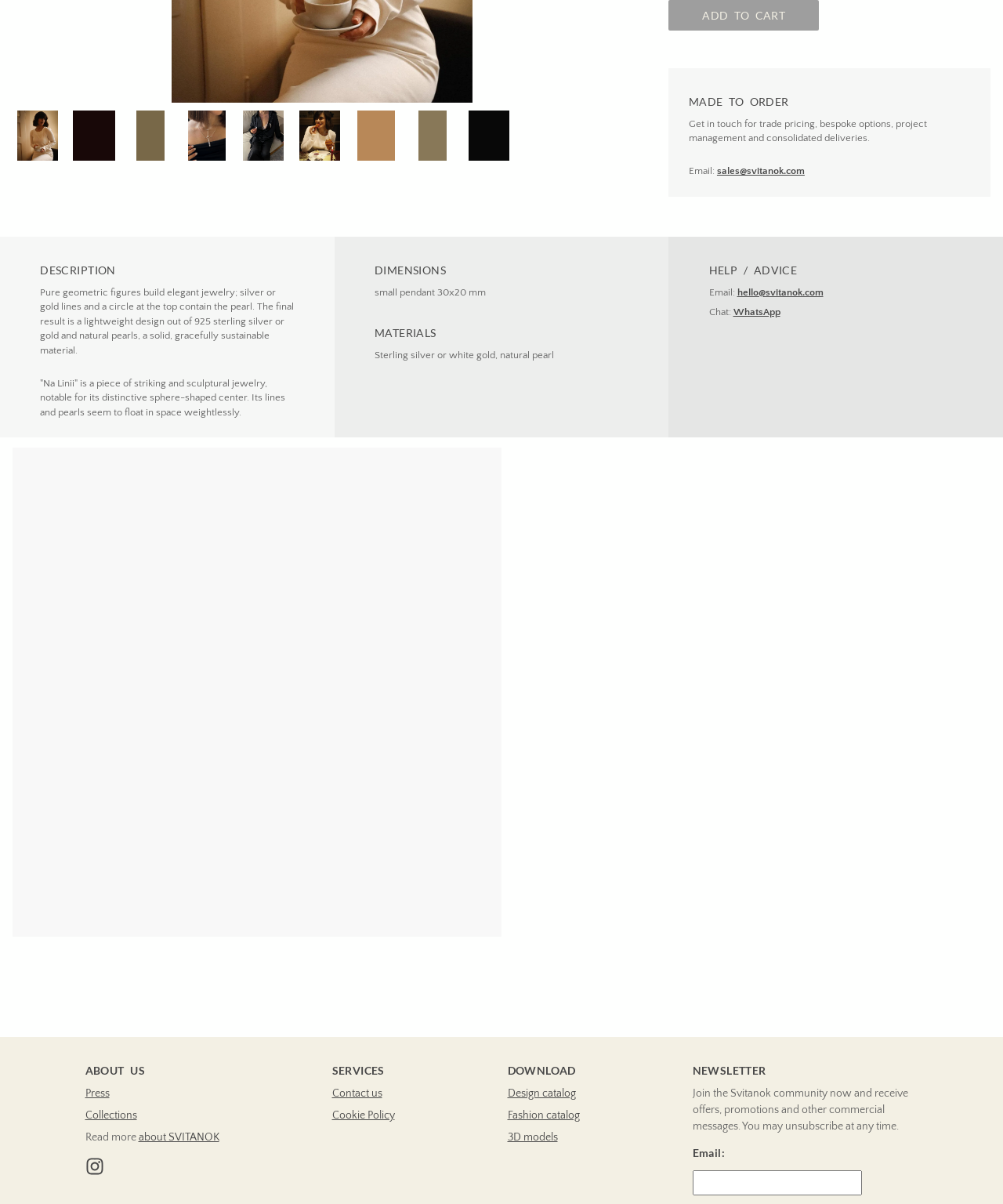Given the description: "Collections", determine the bounding box coordinates of the UI element. The coordinates should be formatted as four float numbers between 0 and 1, [left, top, right, bottom].

[0.085, 0.92, 0.218, 0.933]